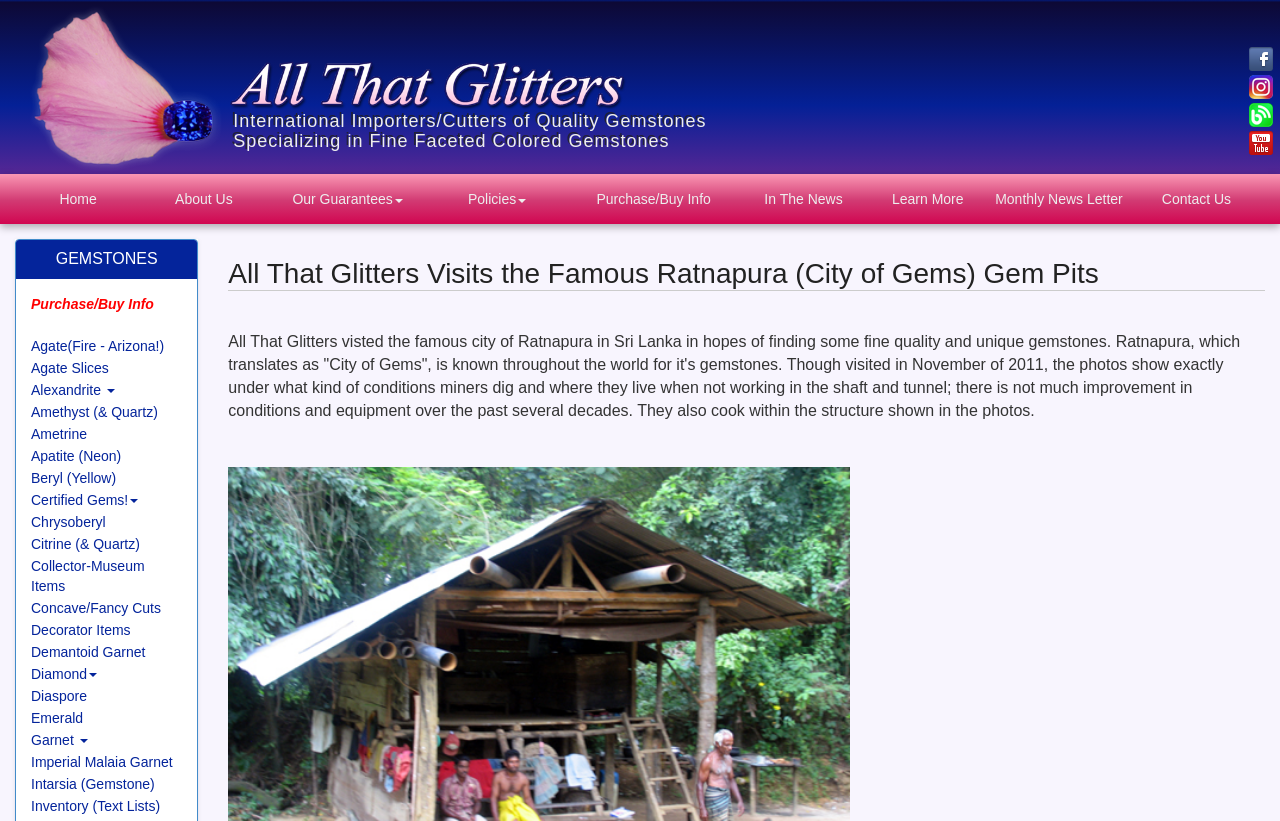Please specify the bounding box coordinates of the area that should be clicked to accomplish the following instruction: "Click the Facebook link". The coordinates should consist of four float numbers between 0 and 1, i.e., [left, top, right, bottom].

[0.976, 0.06, 0.995, 0.08]